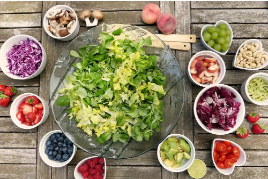What type of fruits are surrounding the greens?
Please answer the question with a detailed and comprehensive explanation.

According to the caption, the colorful ingredients surrounding the greens are sliced strawberries, blueberries, and raspberries, which offer a burst of sweetness to the dish.